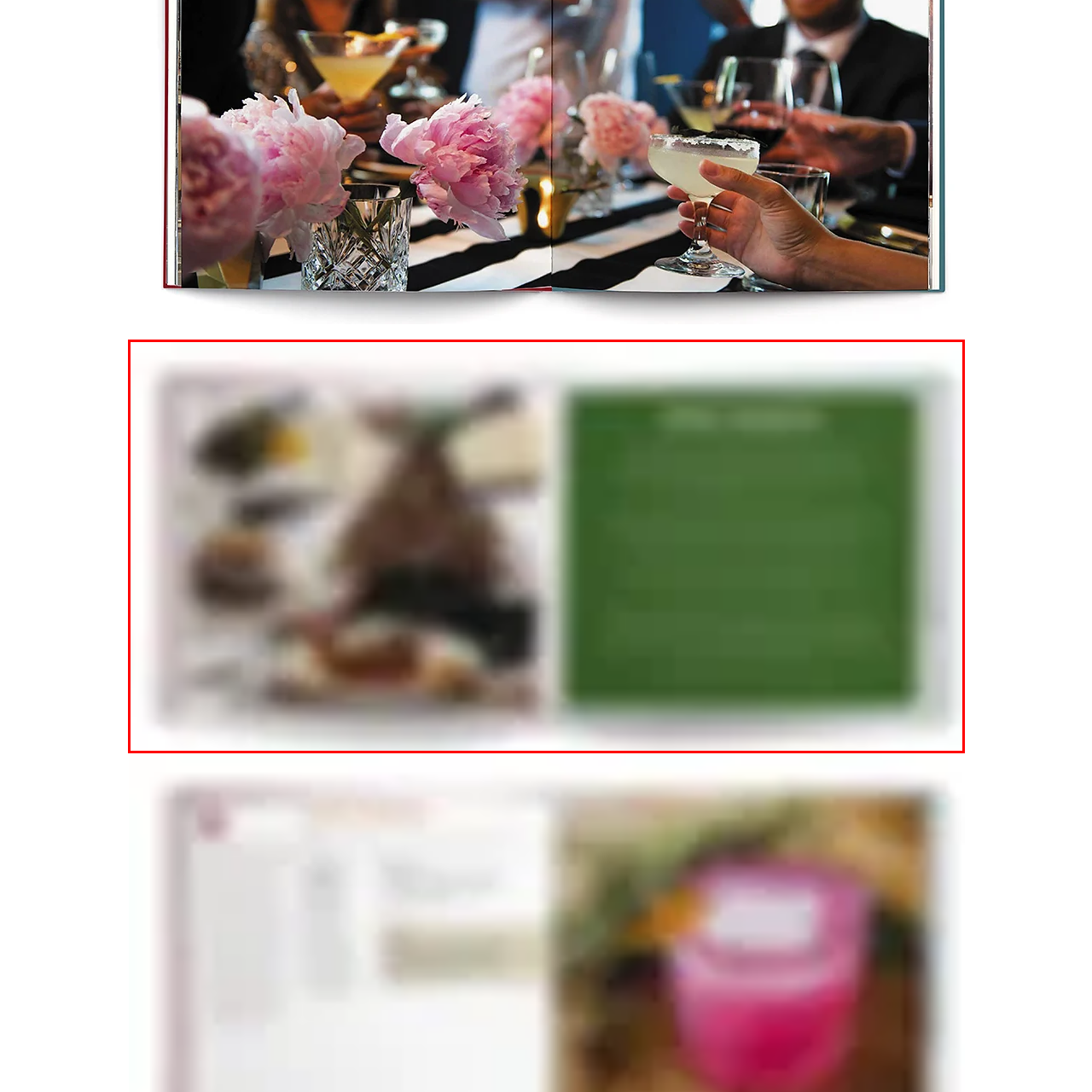What is the purpose of the small dishes or garnishes?
Examine the area marked by the red bounding box and respond with a one-word or short phrase answer.

Add visual appeal and diversity